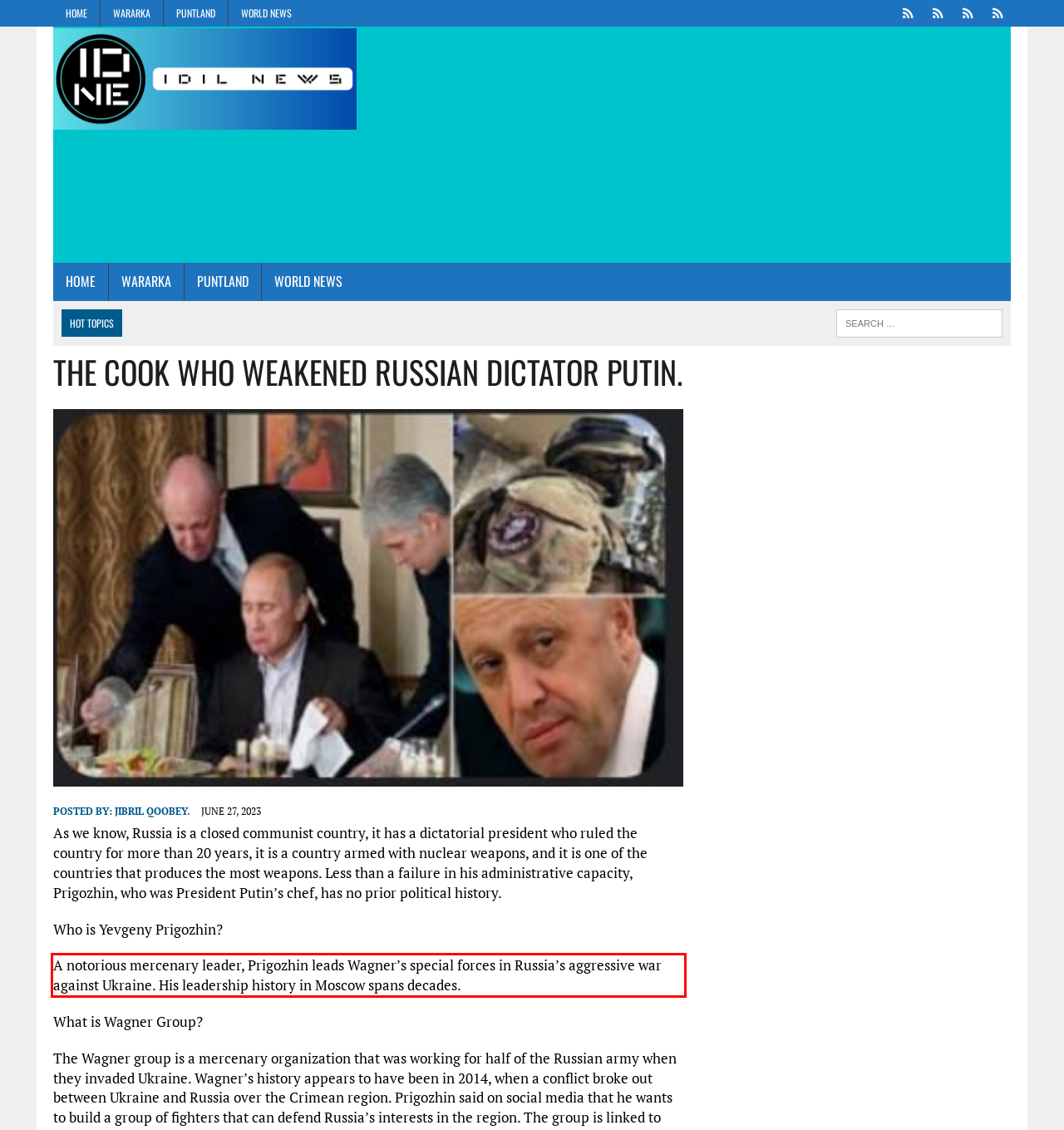Given a screenshot of a webpage containing a red rectangle bounding box, extract and provide the text content found within the red bounding box.

A notorious mercenary leader, Prigozhin leads Wagner’s special forces in Russia’s aggressive war against Ukraine. His leadership history in Moscow spans decades.